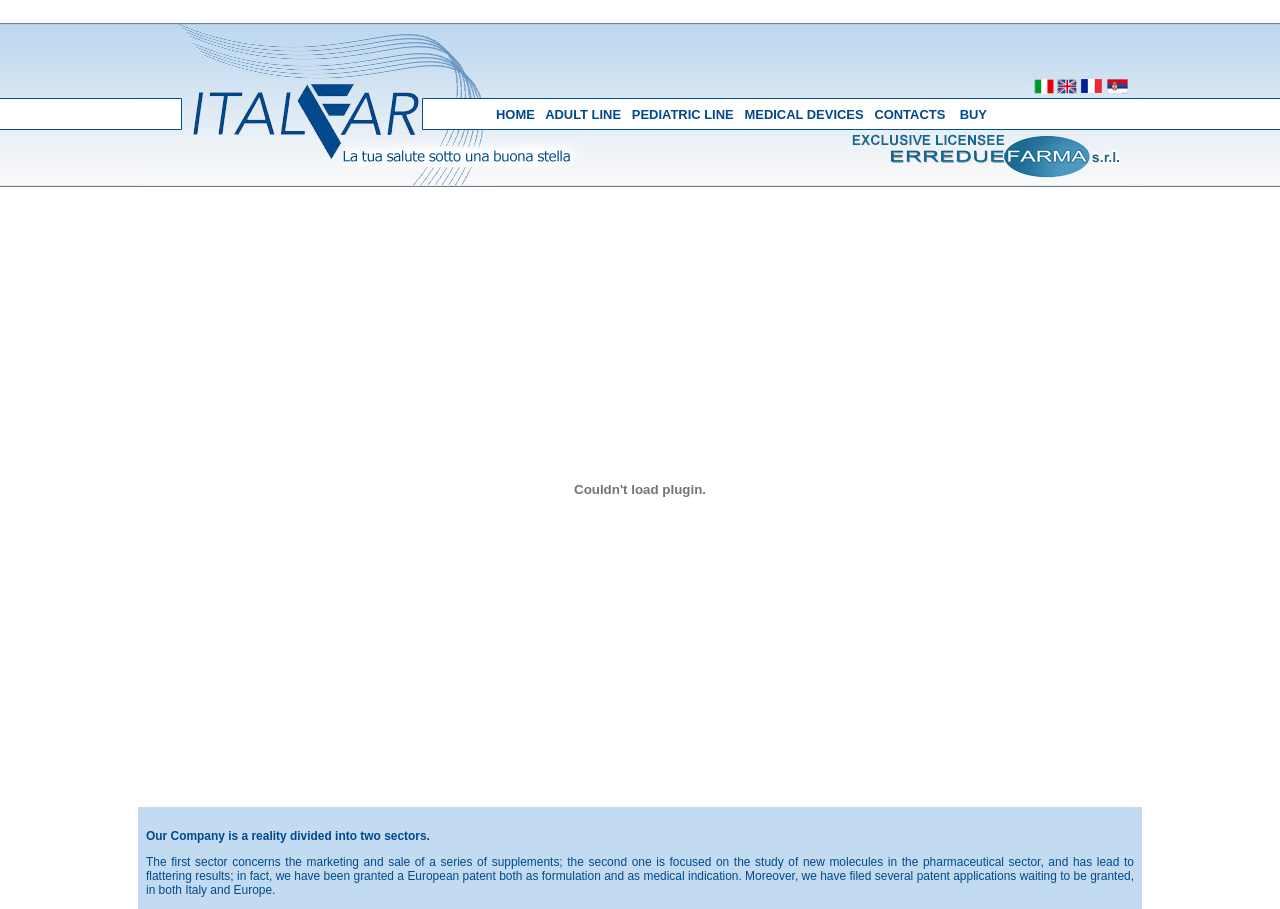Provide a brief response to the question using a single word or phrase: 
What is the purpose of the embedded object?

Unknown